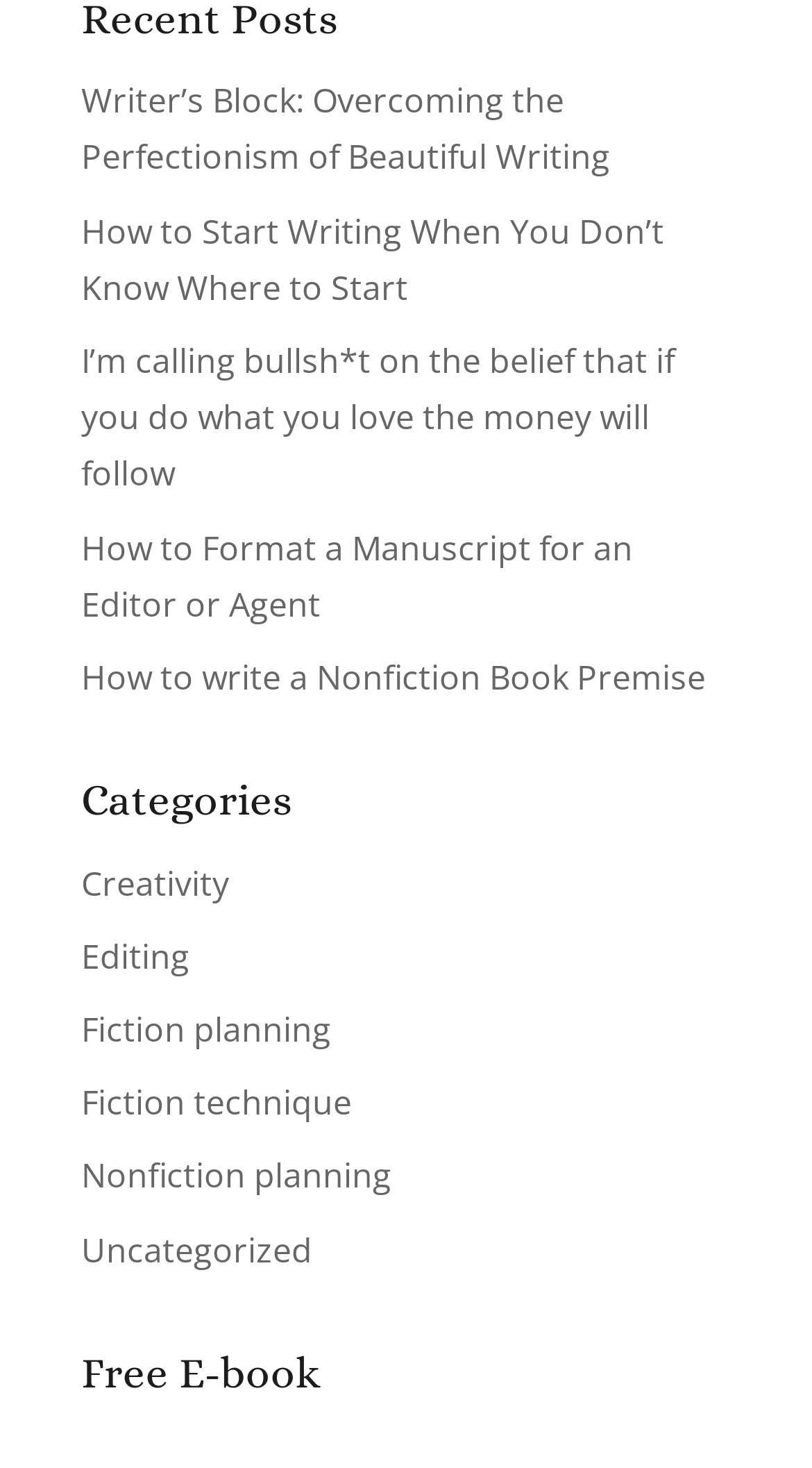Kindly determine the bounding box coordinates of the area that needs to be clicked to fulfill this instruction: "Discover how to write a nonfiction book premise".

[0.1, 0.445, 0.869, 0.477]